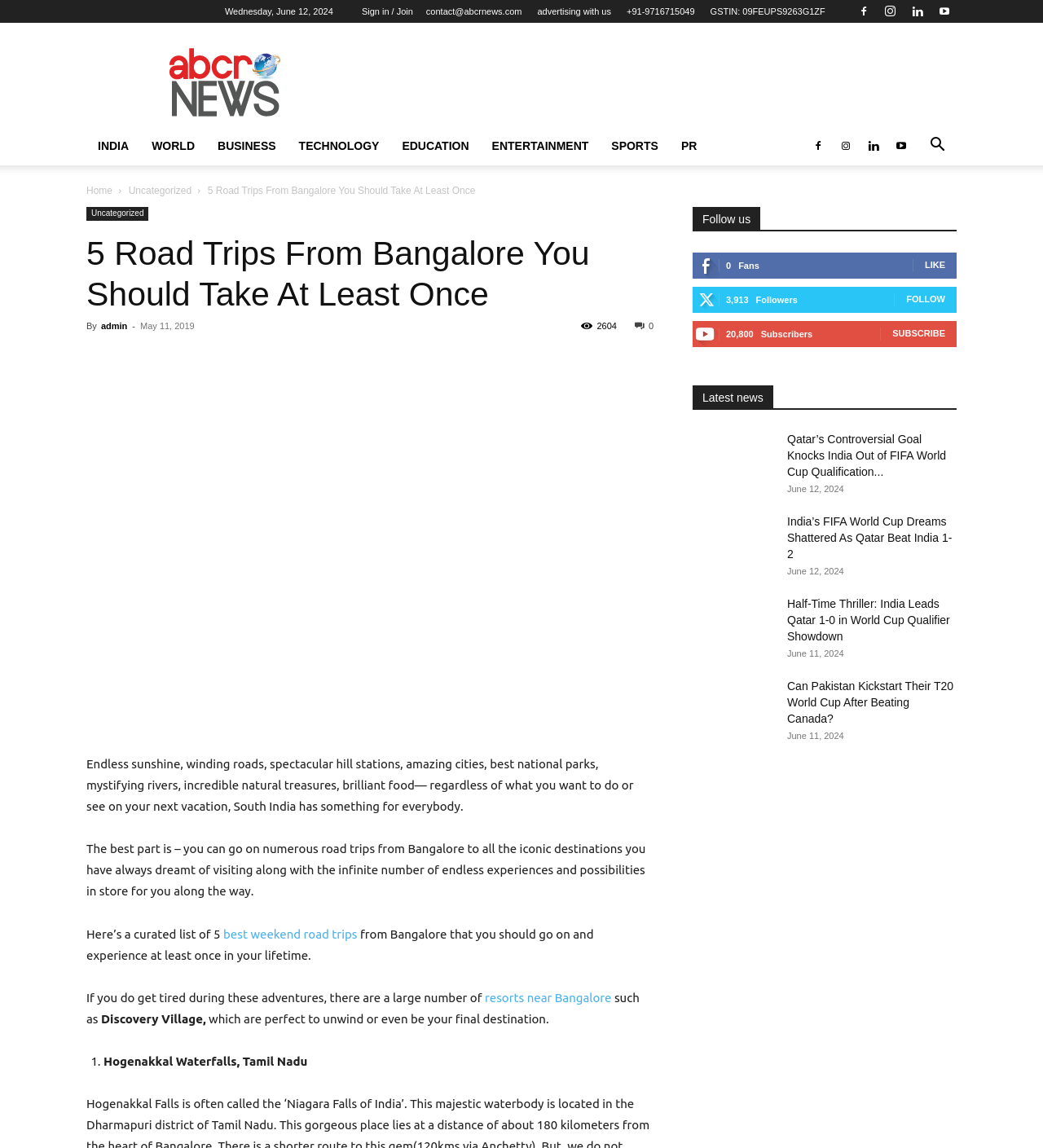What is the GSTIN number?
Please ensure your answer is as detailed and informative as possible.

I found the GSTIN number by looking at the static text element with the text 'GSTIN: 09FEUPS9263G1ZF' which is a child of the root element.